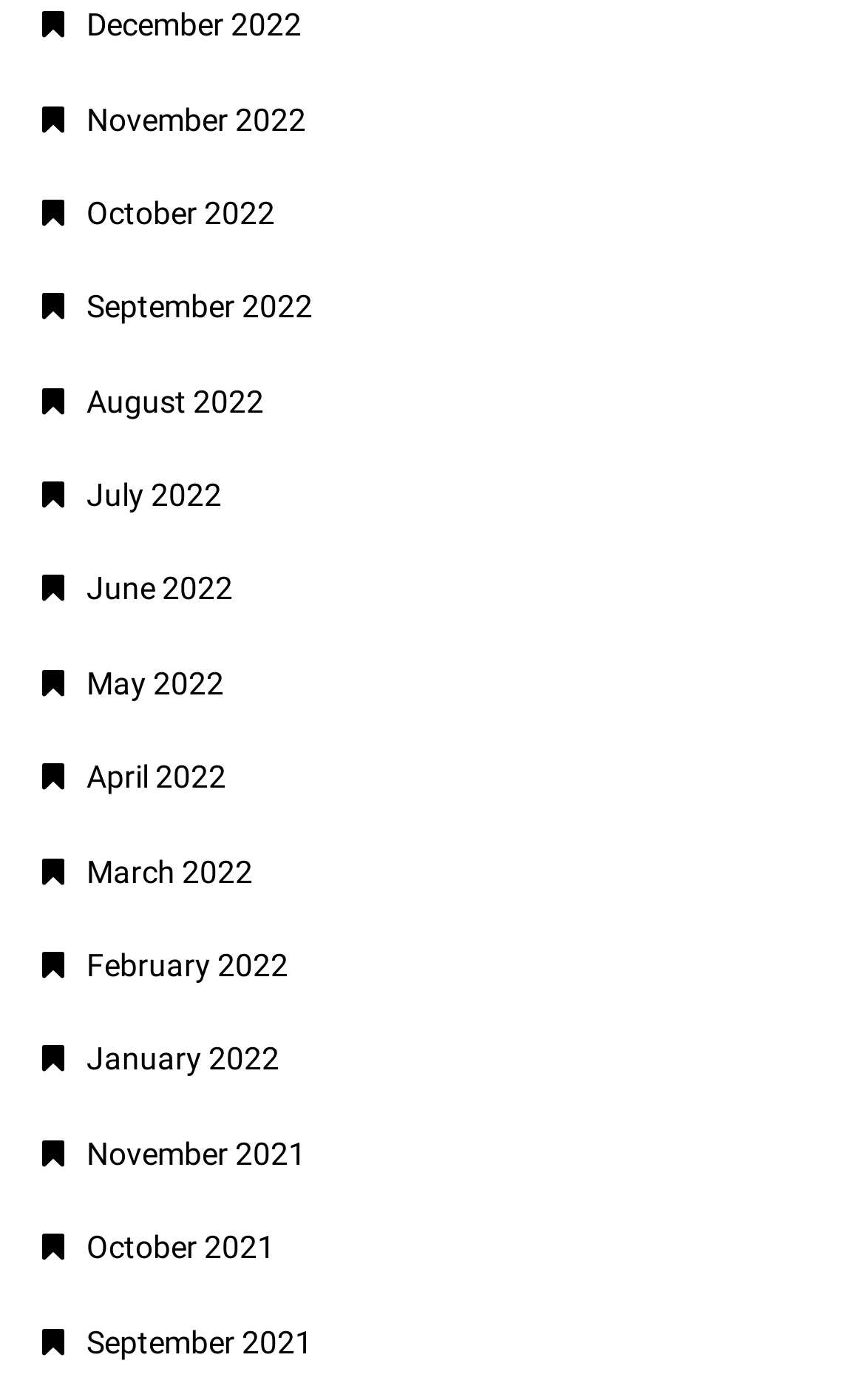What is the earliest month available in 2021?
Can you offer a detailed and complete answer to this question?

I looked at the links on the webpage that correspond to months in 2021 and found that the earliest month available is September 2021.